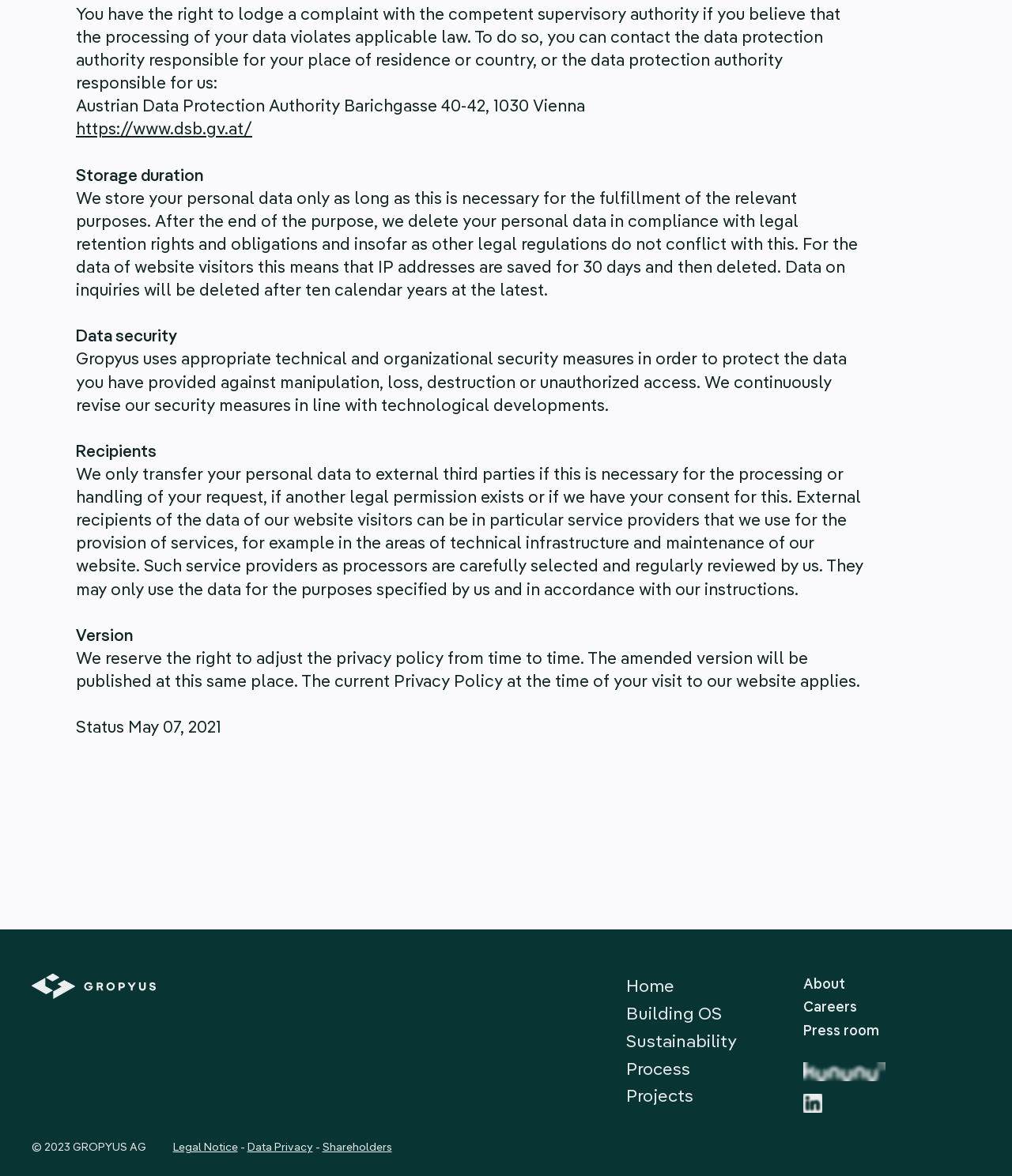What is the purpose of storing IP addresses?
Please craft a detailed and exhaustive response to the question.

According to the webpage, IP addresses are saved for 30 days and then deleted, as stated in the 'Storage duration' section.